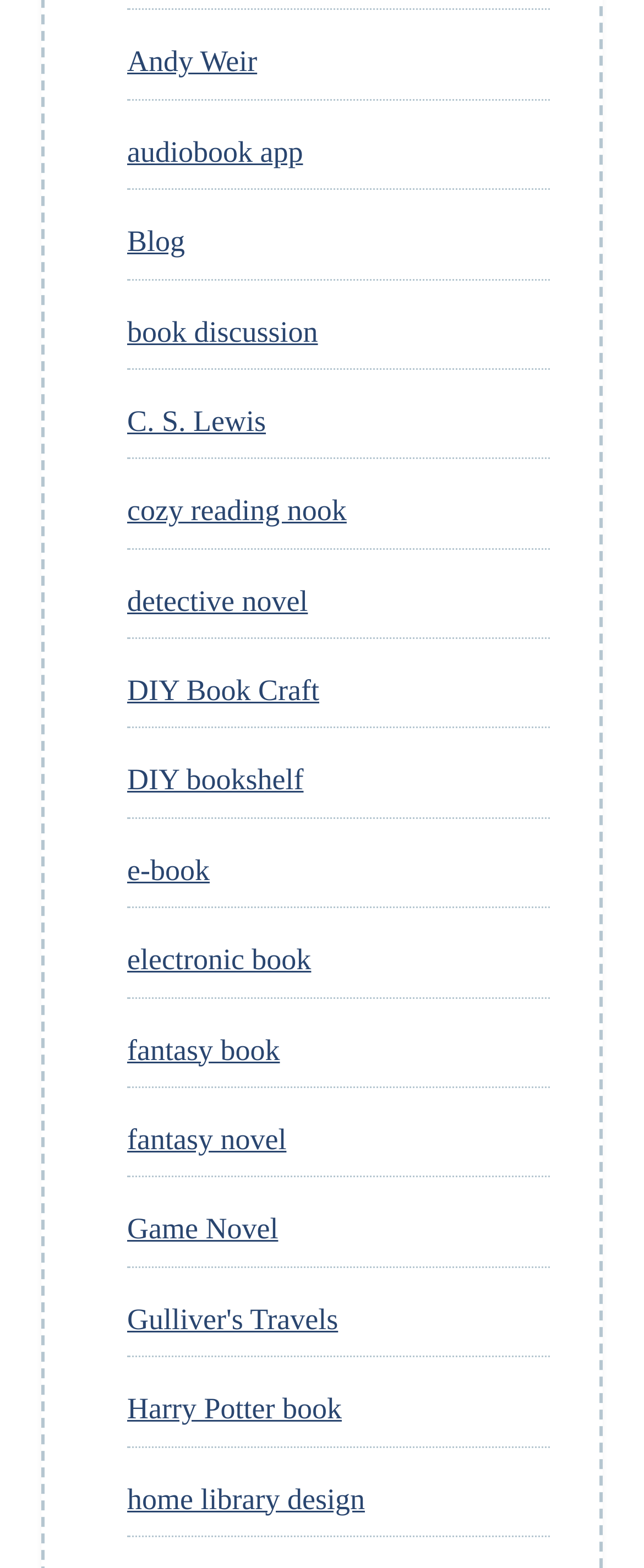Using the information from the screenshot, answer the following question thoroughly:
What is the category related to book storage?

The link 'DIY bookshelf' suggests that the category related to book storage is DIY bookshelf, which is a type of book storage solution.